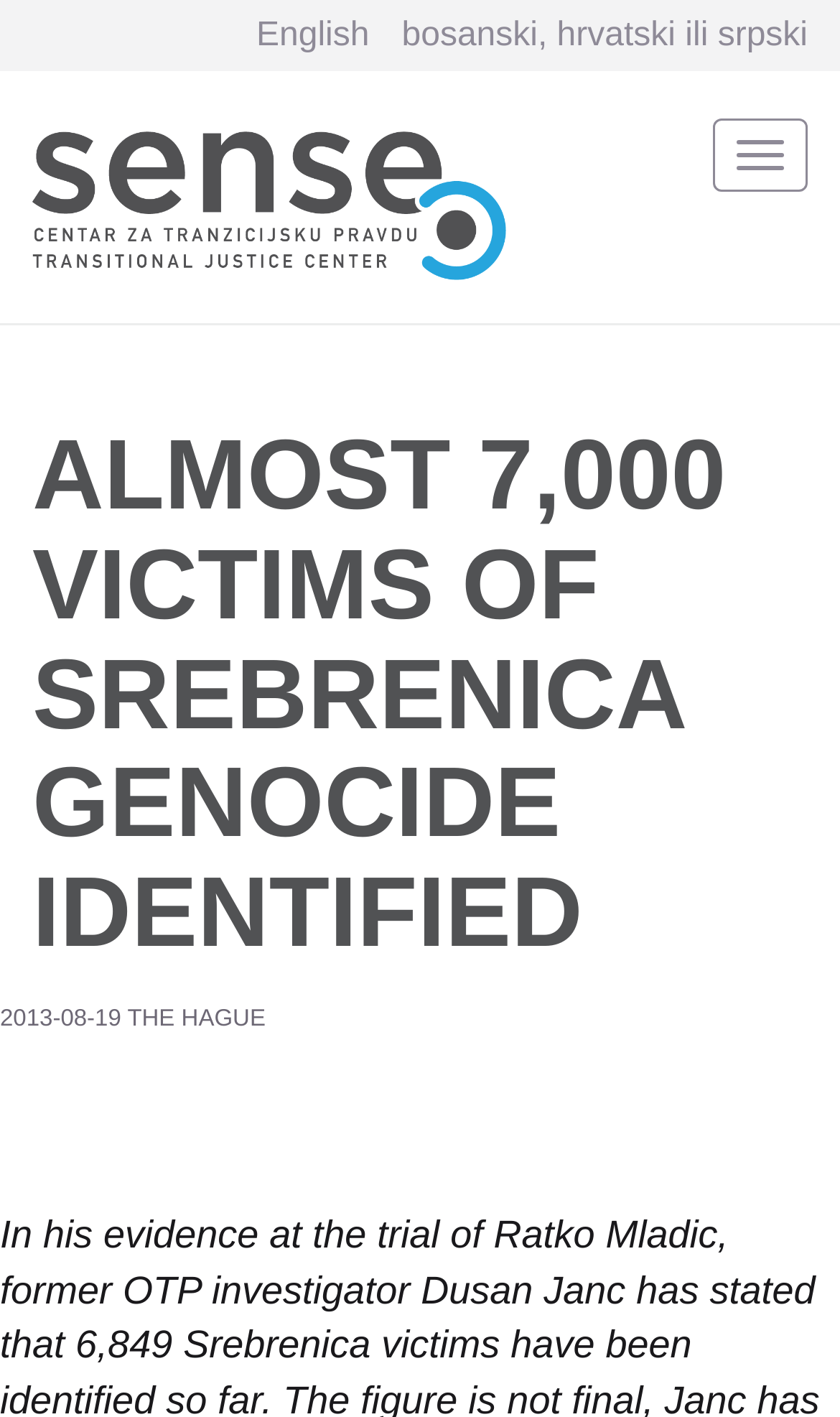Answer this question using a single word or a brief phrase:
What is the date of the highlighted article?

2013-08-19